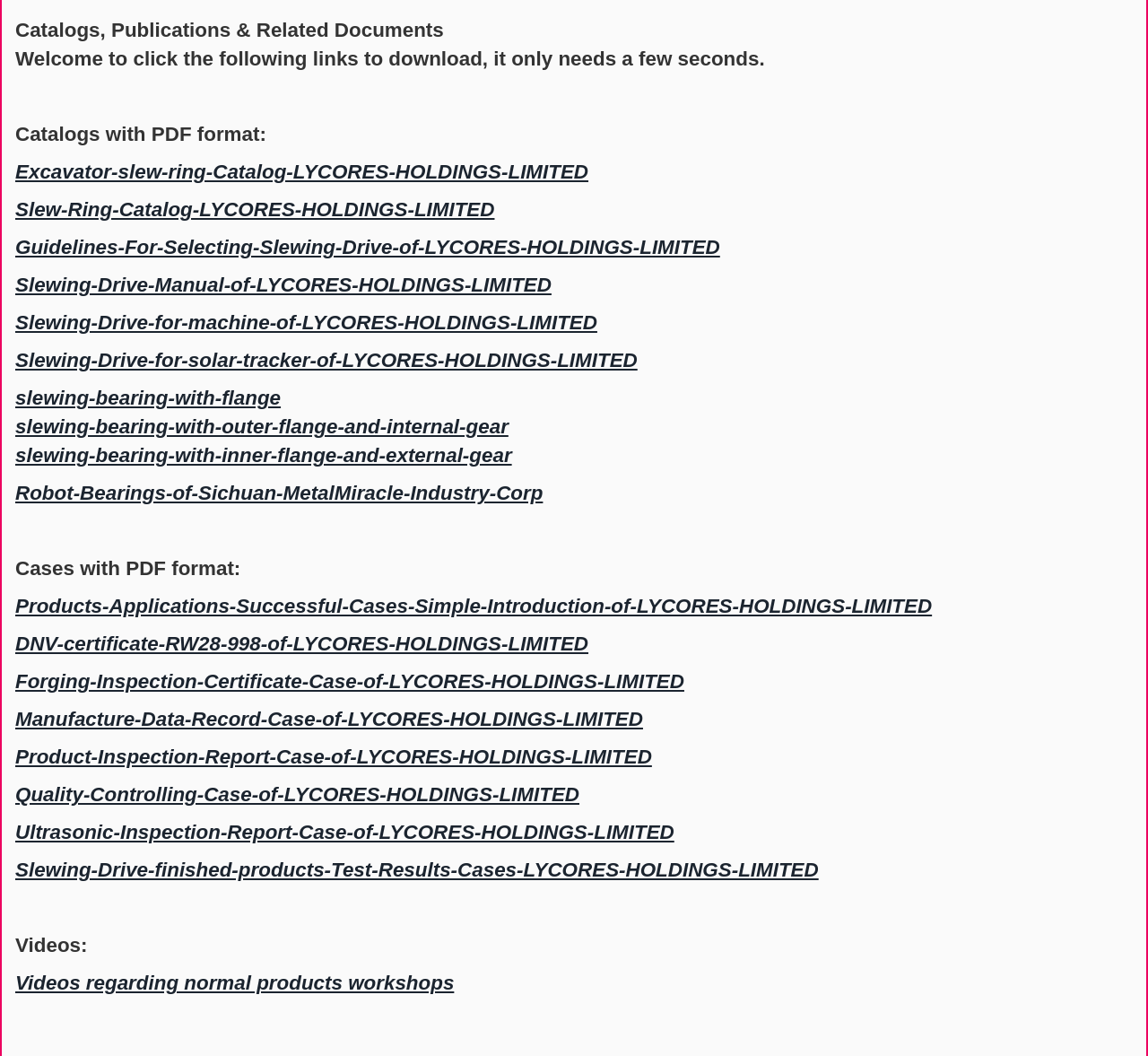Using the information from the screenshot, answer the following question thoroughly:
What is the company name associated with the documents?

By examining the link text elements, we can see that the company name 'LYCORES HOLDINGS LIMITED' is repeatedly mentioned, indicating that it is the company associated with the documents available for download.